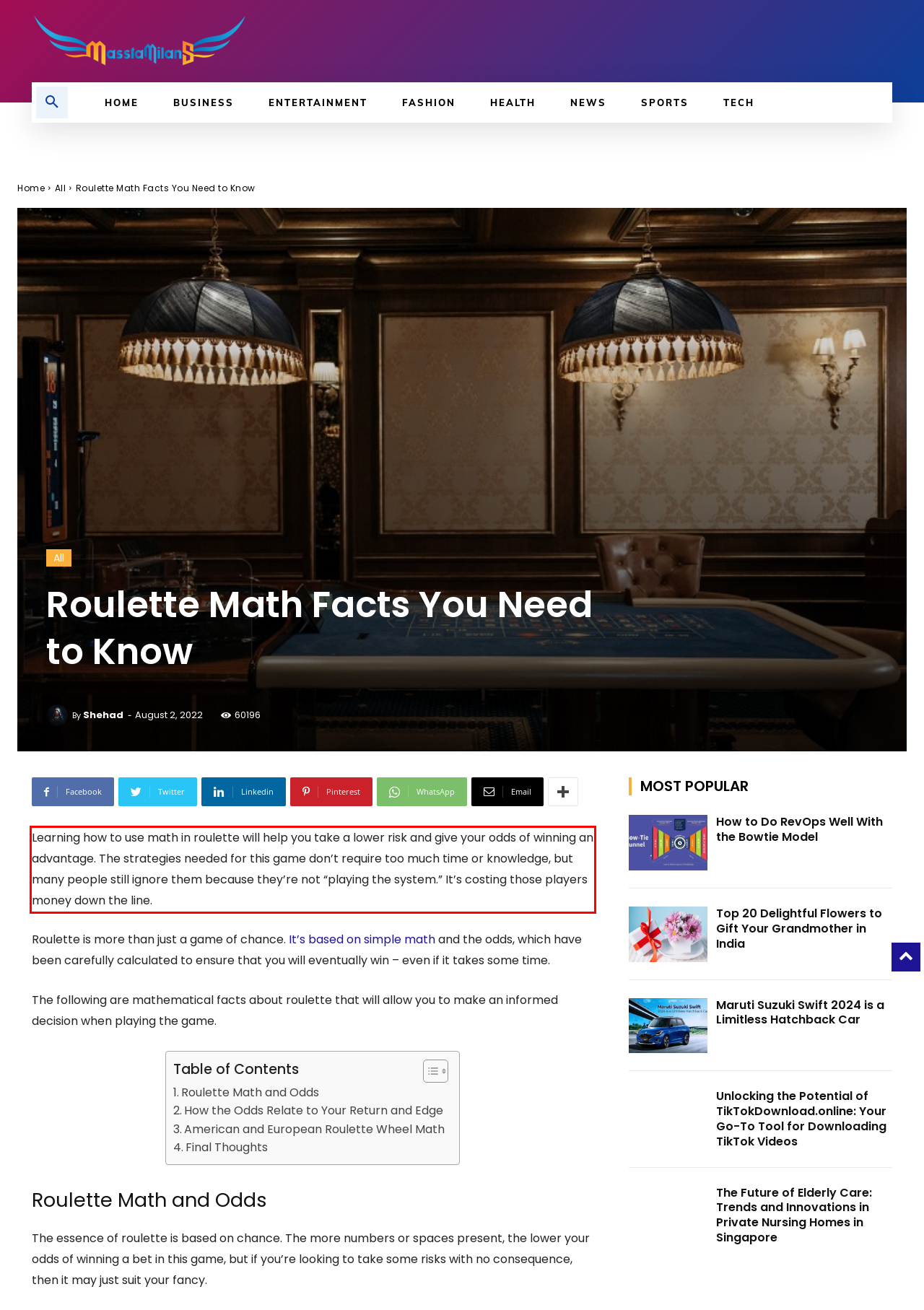Analyze the screenshot of the webpage and extract the text from the UI element that is inside the red bounding box.

Learning how to use math in roulette will help you take a lower risk and give your odds of winning an advantage. The strategies needed for this game don’t require too much time or knowledge, but many people still ignore them because they’re not “playing the system.” It’s costing those players money down the line.